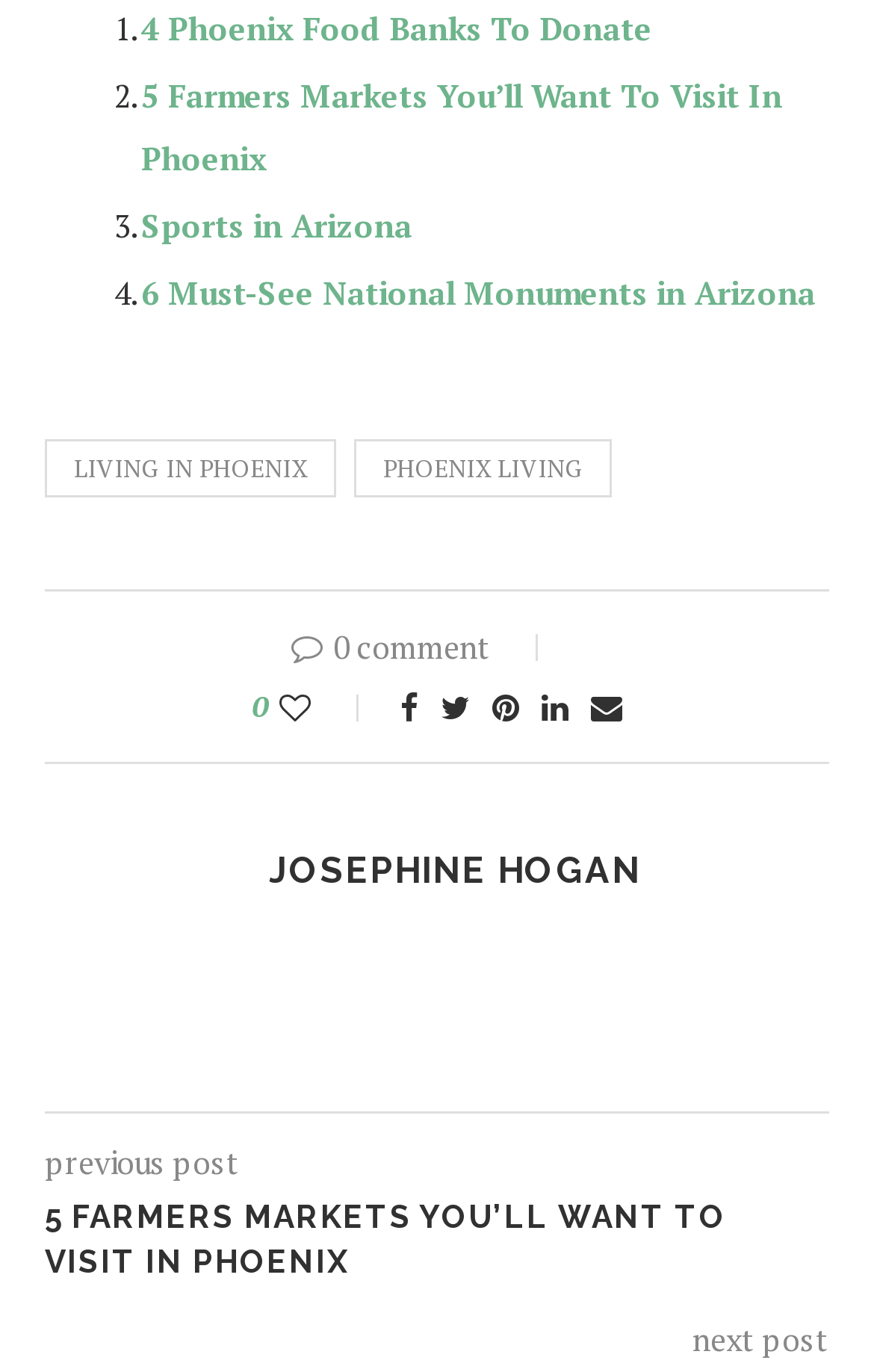Identify and provide the bounding box coordinates of the UI element described: "Twitter". The coordinates should be formatted as [left, top, right, bottom], with each number being a float between 0 and 1.

[0.504, 0.5, 0.537, 0.531]